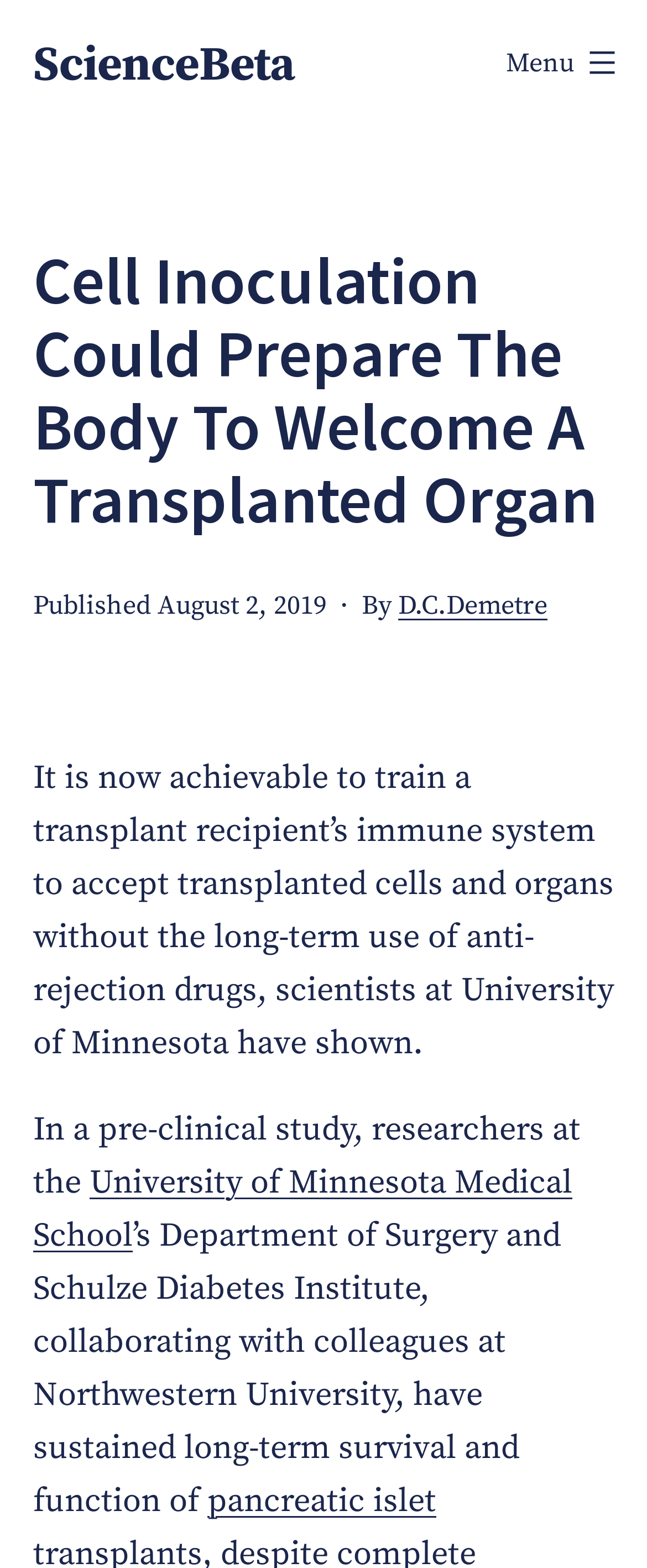Answer the following query concisely with a single word or phrase:
When was the article published?

August 2, 2019